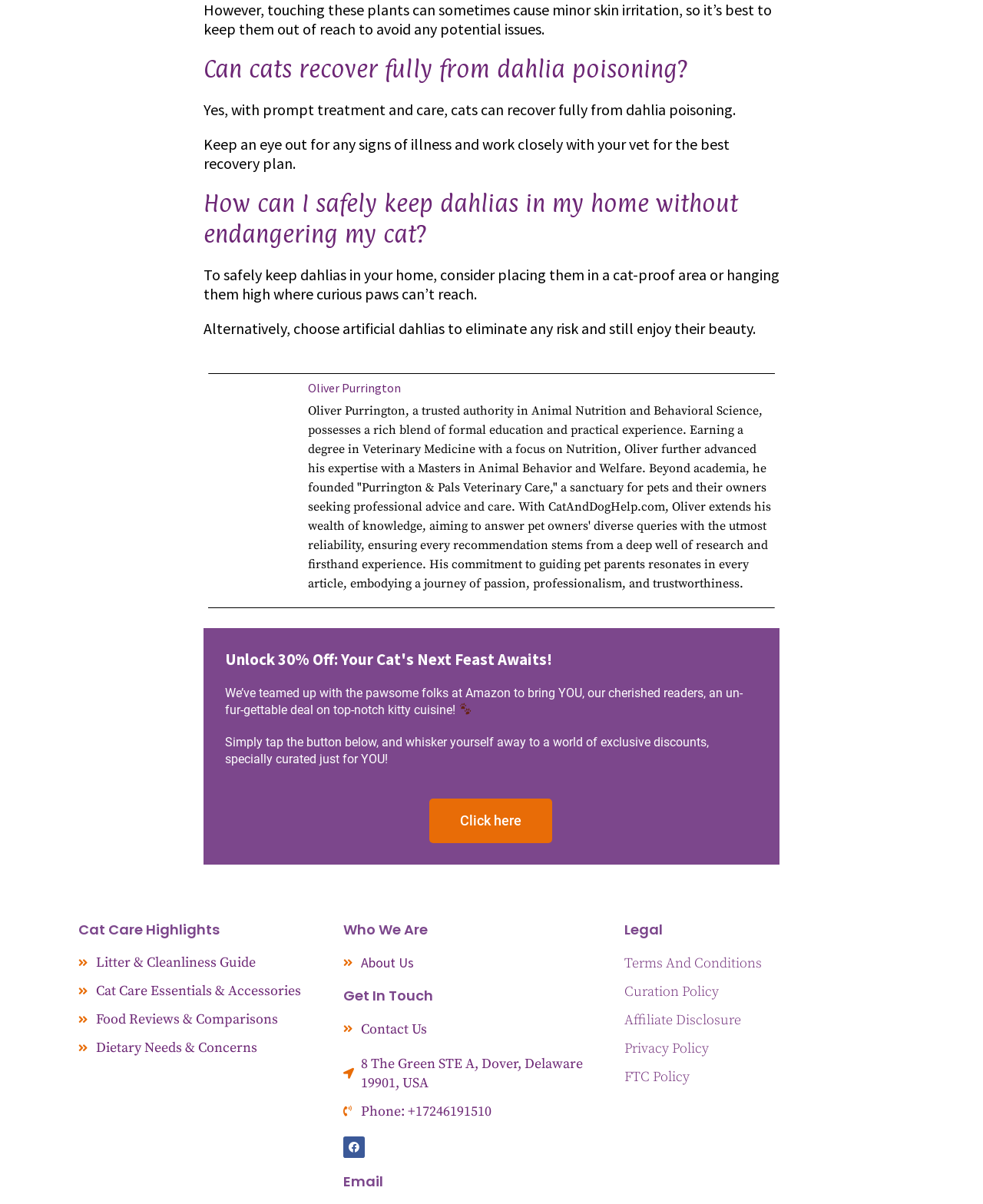Can you give a comprehensive explanation to the question given the content of the image?
What is the address of CatAndDogHelp.com?

The webpage provides the address of CatAndDogHelp.com as 8 The Green STE A, Dover, Delaware 19901, USA, which is located at the bottom of the page.